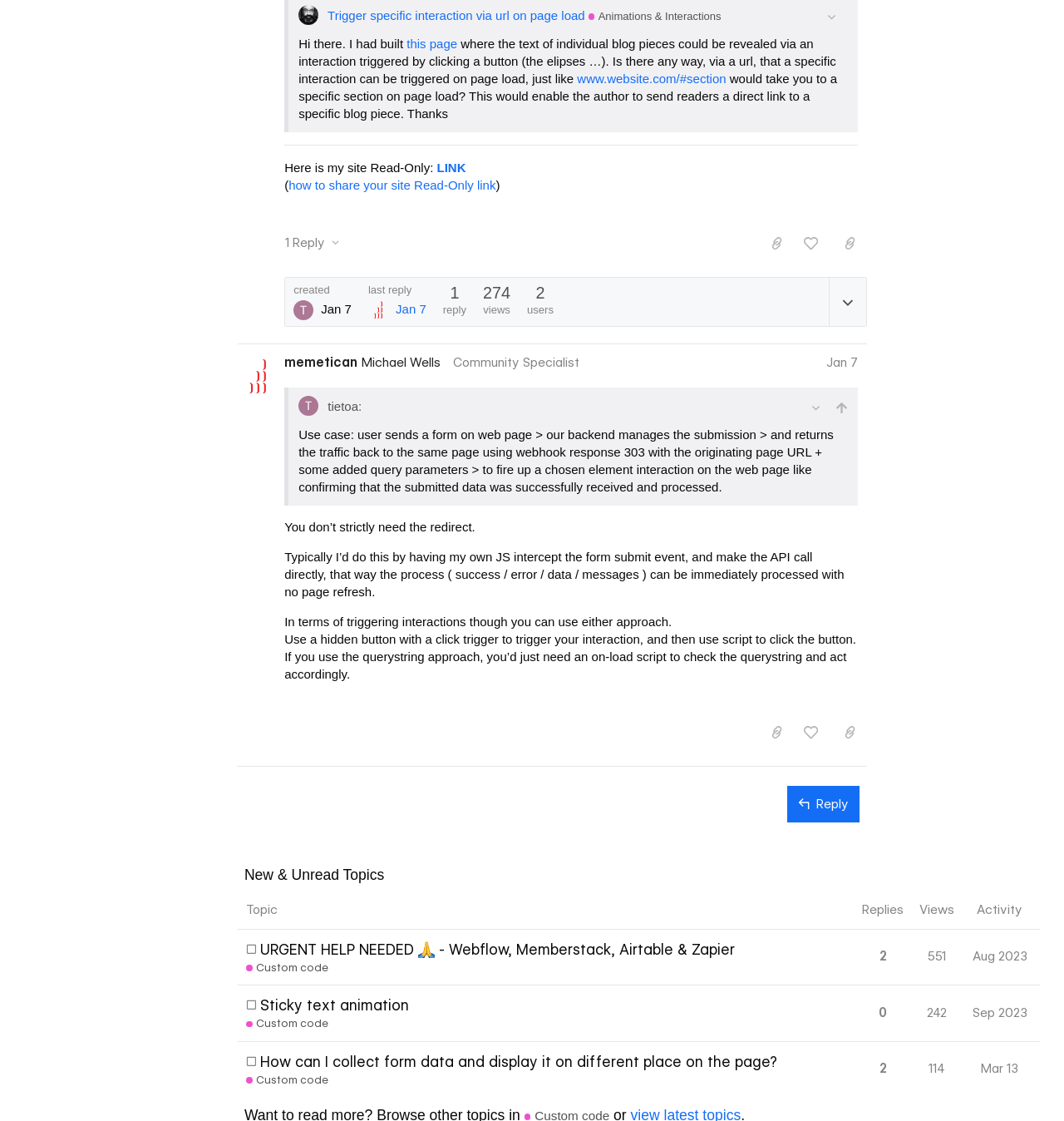Please specify the coordinates of the bounding box for the element that should be clicked to carry out this instruction: "Click the 'Reply' button". The coordinates must be four float numbers between 0 and 1, formatted as [left, top, right, bottom].

[0.74, 0.701, 0.808, 0.733]